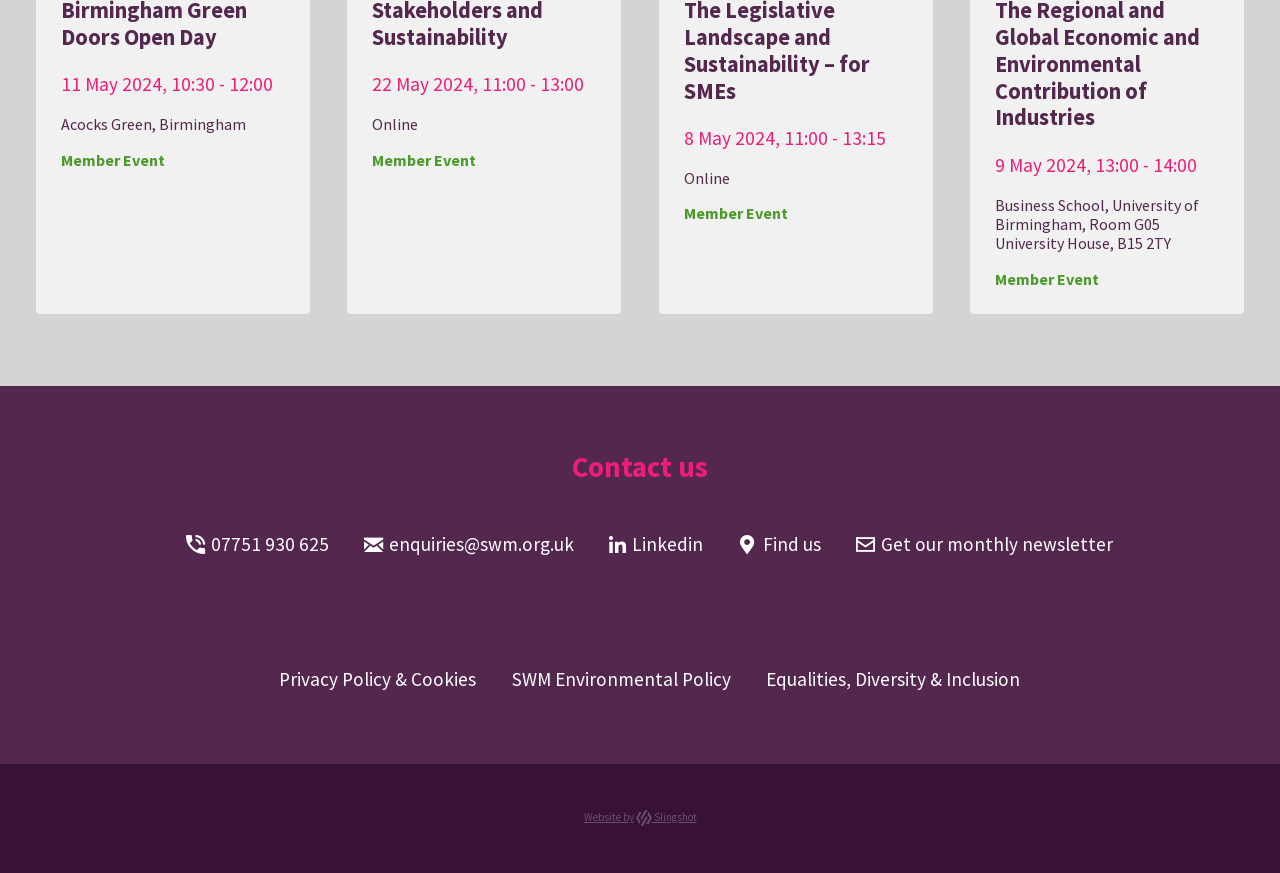Could you highlight the region that needs to be clicked to execute the instruction: "Contact us"?

[0.028, 0.516, 0.972, 0.555]